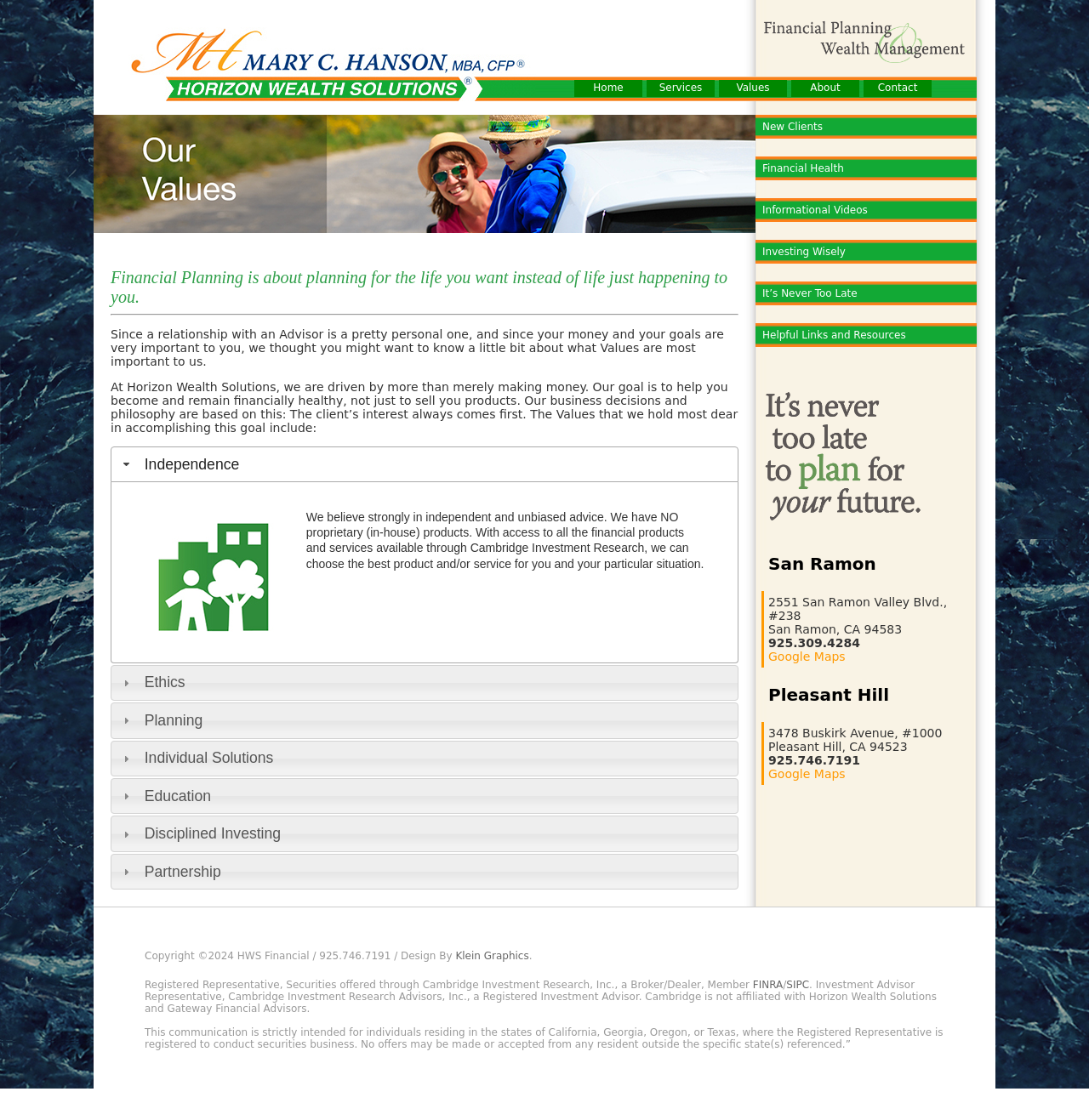Provide a thorough description of the webpage's content and layout.

The webpage is about HWS Financial, a financial planning and wealth management company. At the top, there is a logo image and a navigation menu with links to "Home", "Services", "Values", "About", and "Contact". Below the navigation menu, there is a section with several links, including "New Clients", "Financial Health", "Informational Videos", "Investing Wisely", "It’s Never Too Late", and "Helpful Links and Resources".

On the left side of the page, there is a main content area with an article about the company's values and mission. The article starts with a header and a paragraph explaining that financial planning is about planning for the life you want. Below this, there is a horizontal separator line, followed by another paragraph explaining the company's values and goals.

The main content area also features a tab list with seven tabs: "Independence", "Ethics", "Planning", "Individual Solutions", "Education", "Disciplined Investing", and "Partnership". The "Independence" tab is currently selected and expanded, displaying a paragraph of text about the company's commitment to independent and unbiased advice.

At the bottom of the page, there are two sections: one with the company's contact information, including addresses in San Ramon and Pleasant Hill, California, and phone numbers; and another with copyright information, a link to the designer's website, and a disclaimer about the company's registration and affiliations.

Throughout the page, there are several images, including a logo image at the top and an image in the main content area. The overall layout is organized and easy to navigate, with clear headings and concise text.